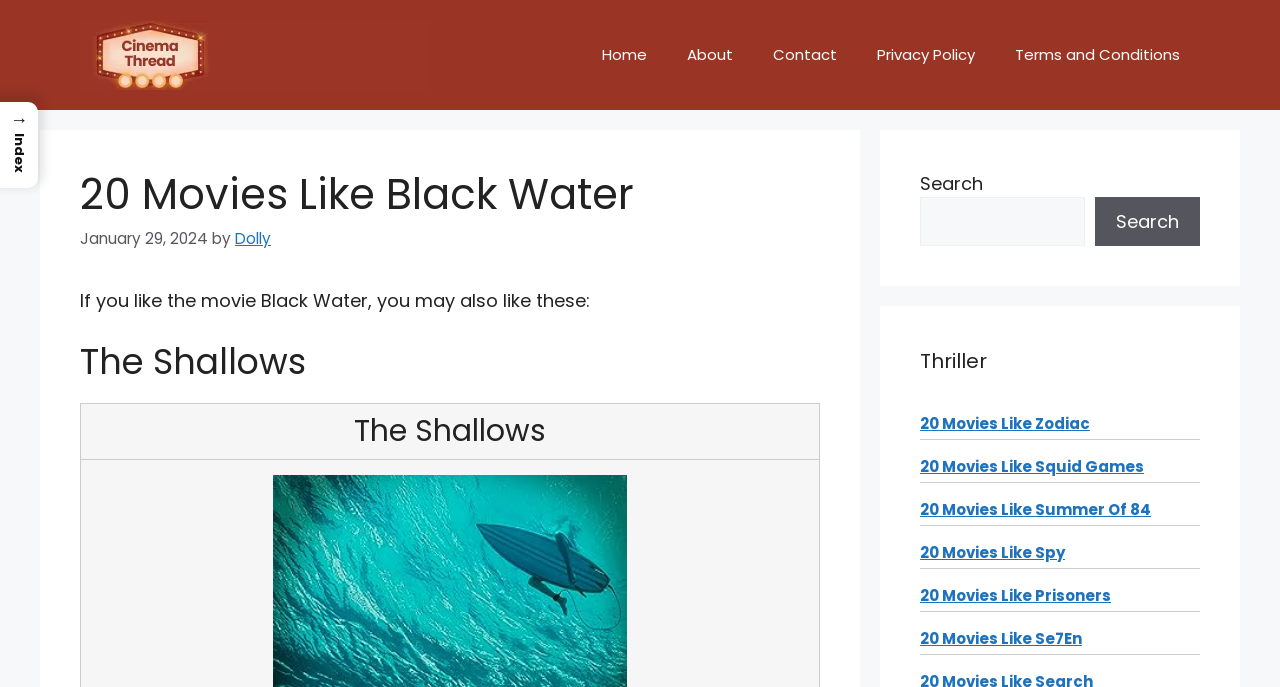What is the purpose of the search box?
Based on the visual, give a brief answer using one word or a short phrase.

Search